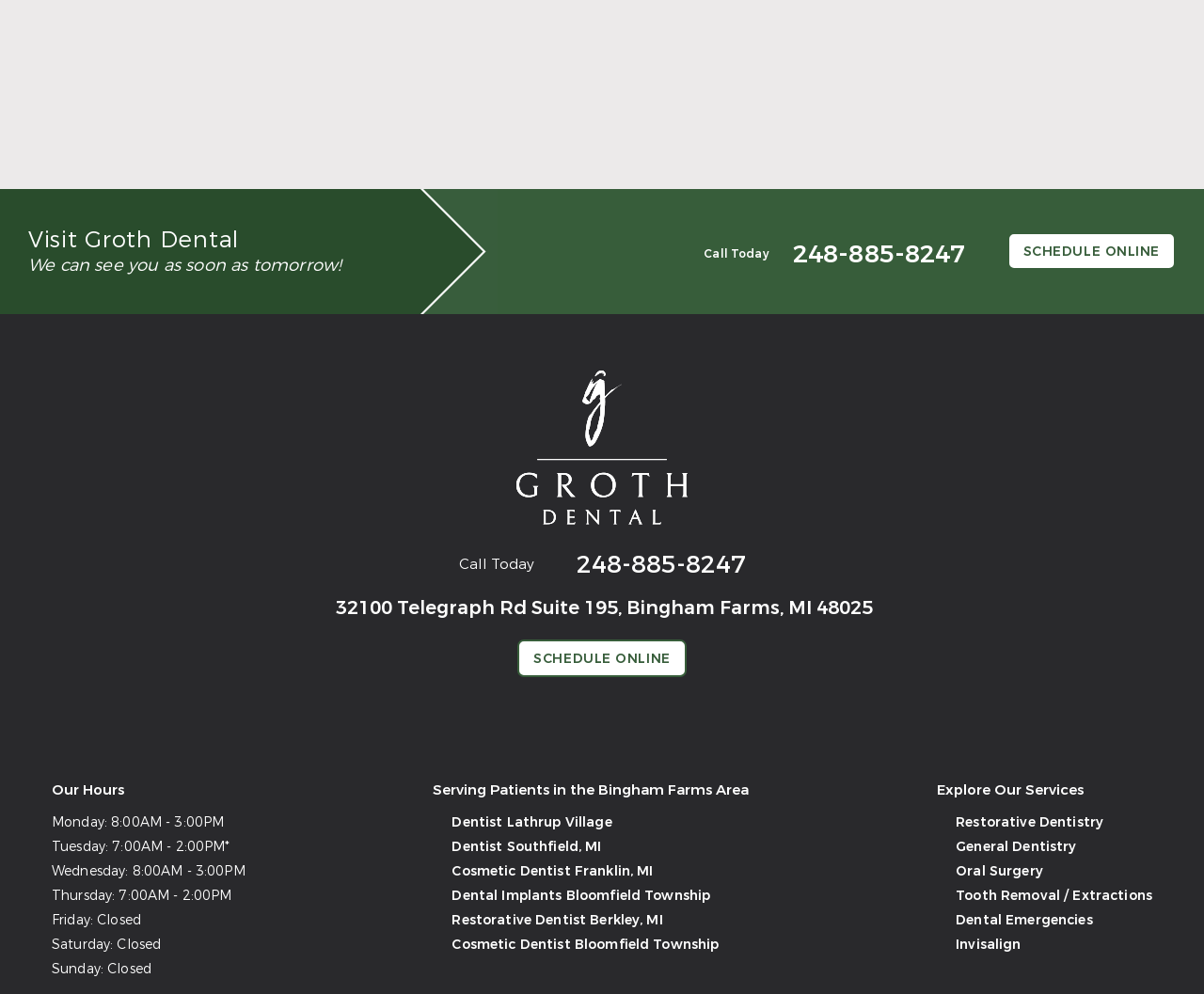Can you show the bounding box coordinates of the region to click on to complete the task described in the instruction: "Explore restorative dentistry services"?

[0.794, 0.818, 0.917, 0.836]